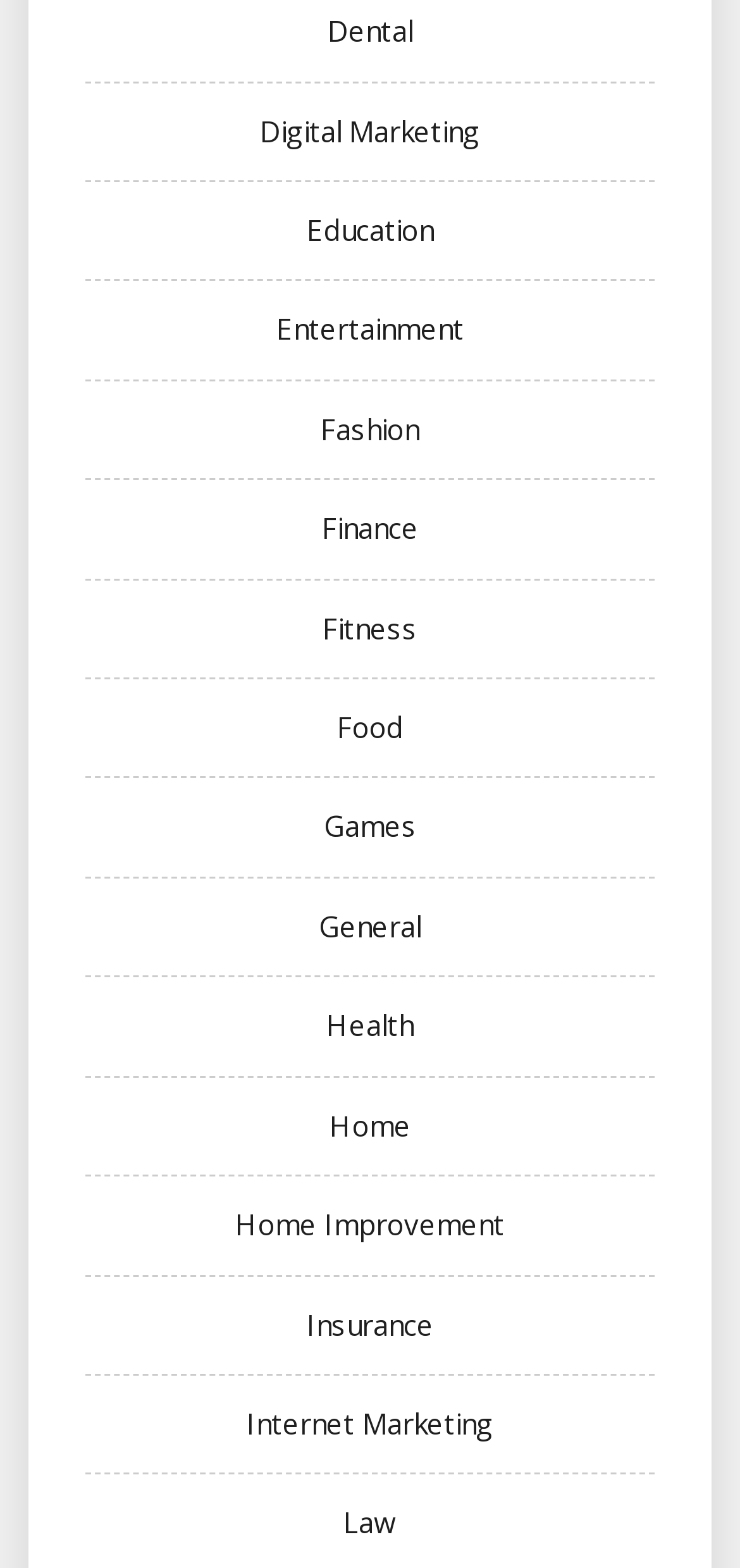What is the first category listed on this webpage?
Please use the visual content to give a single word or phrase answer.

Dental